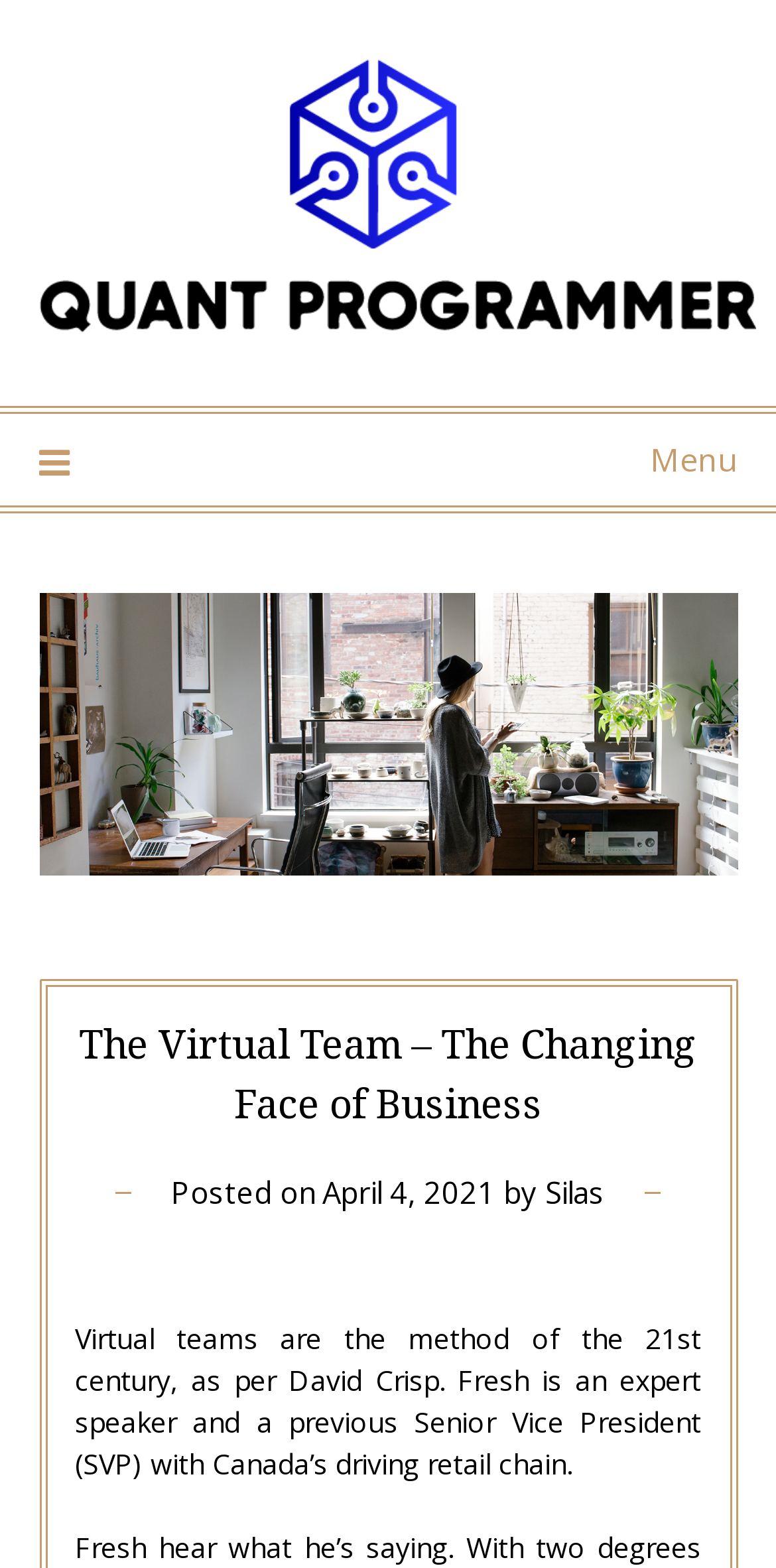Using the description: "April 4, 2021April 2, 2021", identify the bounding box of the corresponding UI element in the screenshot.

[0.415, 0.747, 0.638, 0.773]